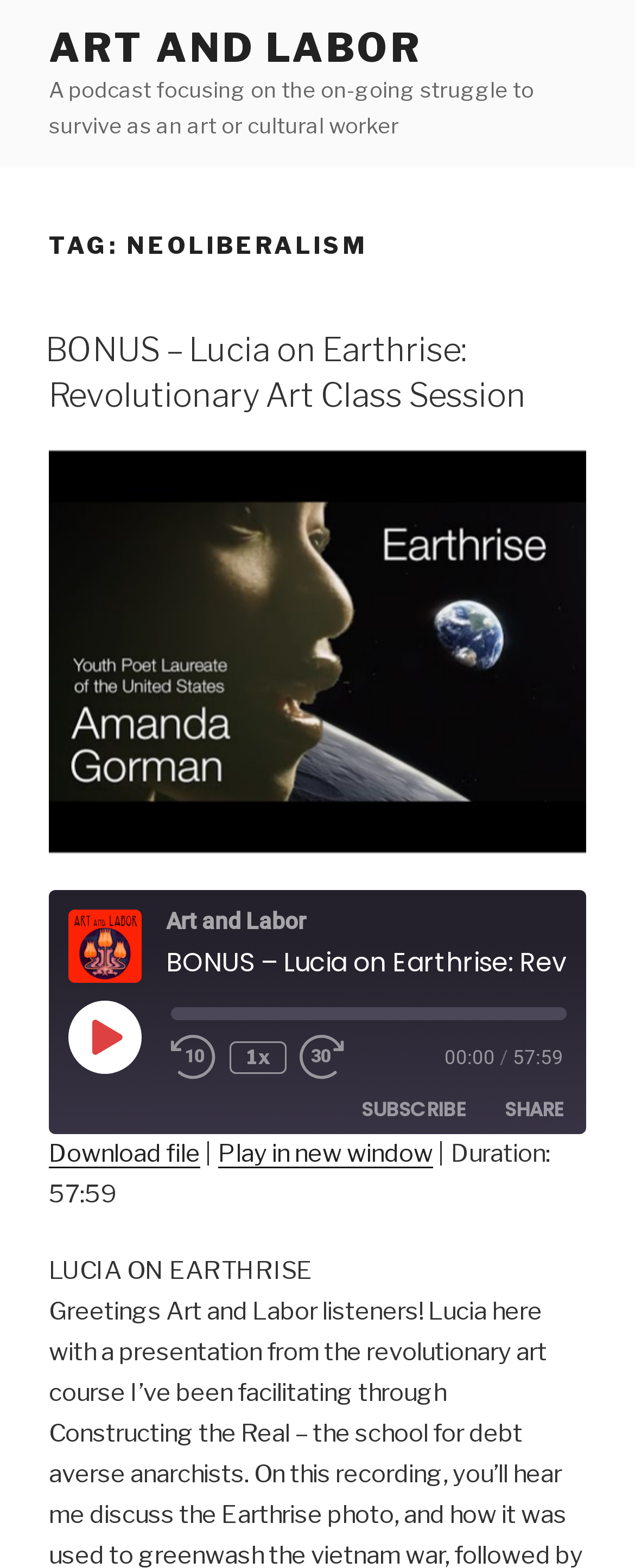Identify the bounding box coordinates for the region of the element that should be clicked to carry out the instruction: "Share the episode on Facebook". The bounding box coordinates should be four float numbers between 0 and 1, i.e., [left, top, right, bottom].

[0.295, 0.751, 0.372, 0.783]